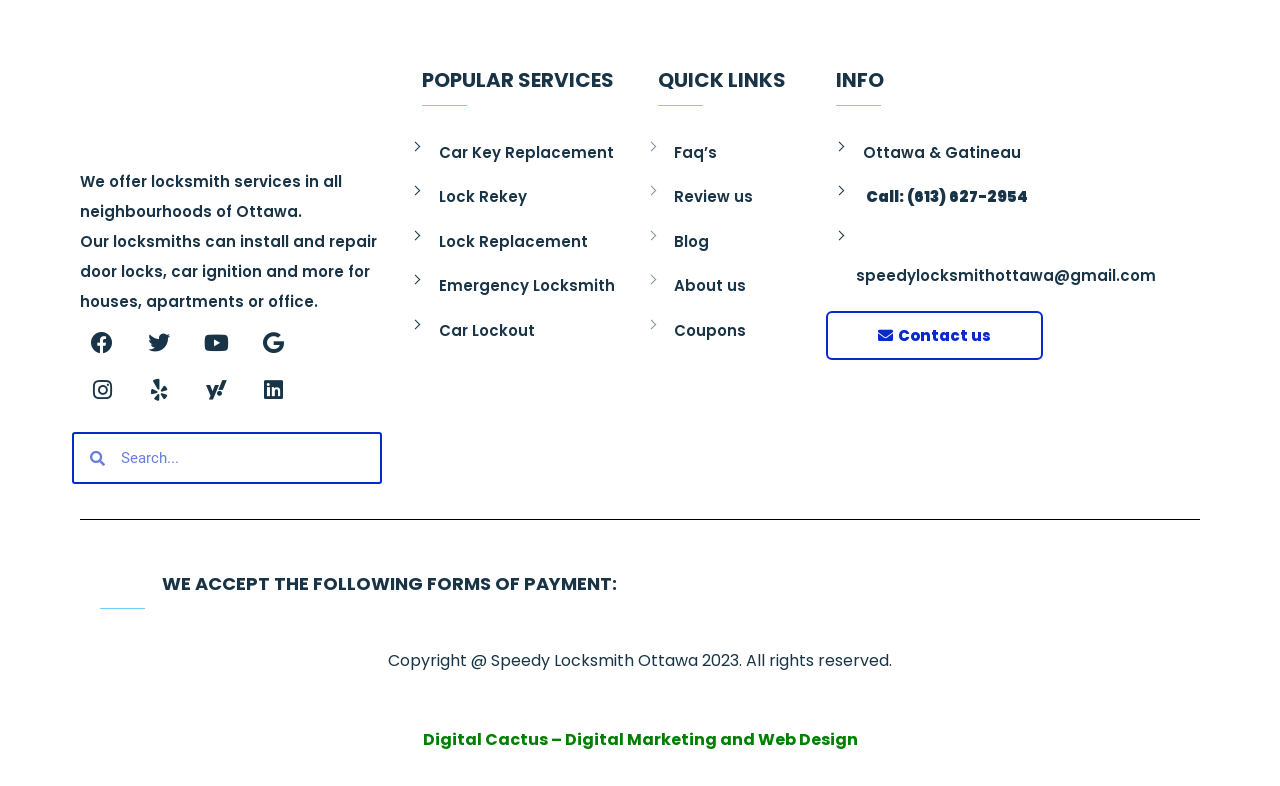Can you specify the bounding box coordinates for the region that should be clicked to fulfill this instruction: "Contact us".

[0.646, 0.395, 0.815, 0.458]